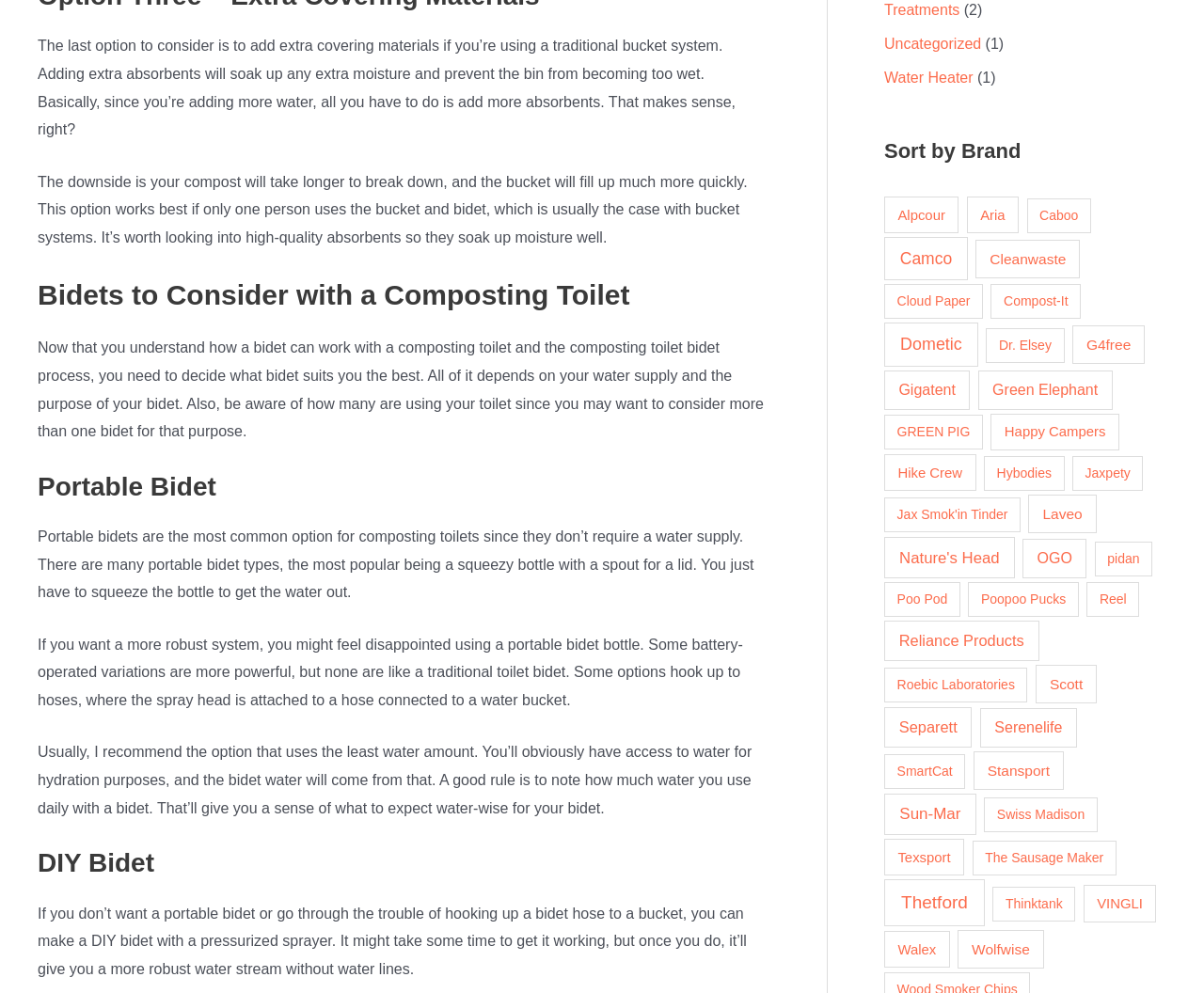What type of bidet is most common for composting toilets?
Provide a well-explained and detailed answer to the question.

The webpage states that portable bidets are the most common option for composting toilets since they don’t require a water supply. This is likely because composting toilets are often used in situations where a traditional water supply is not available.